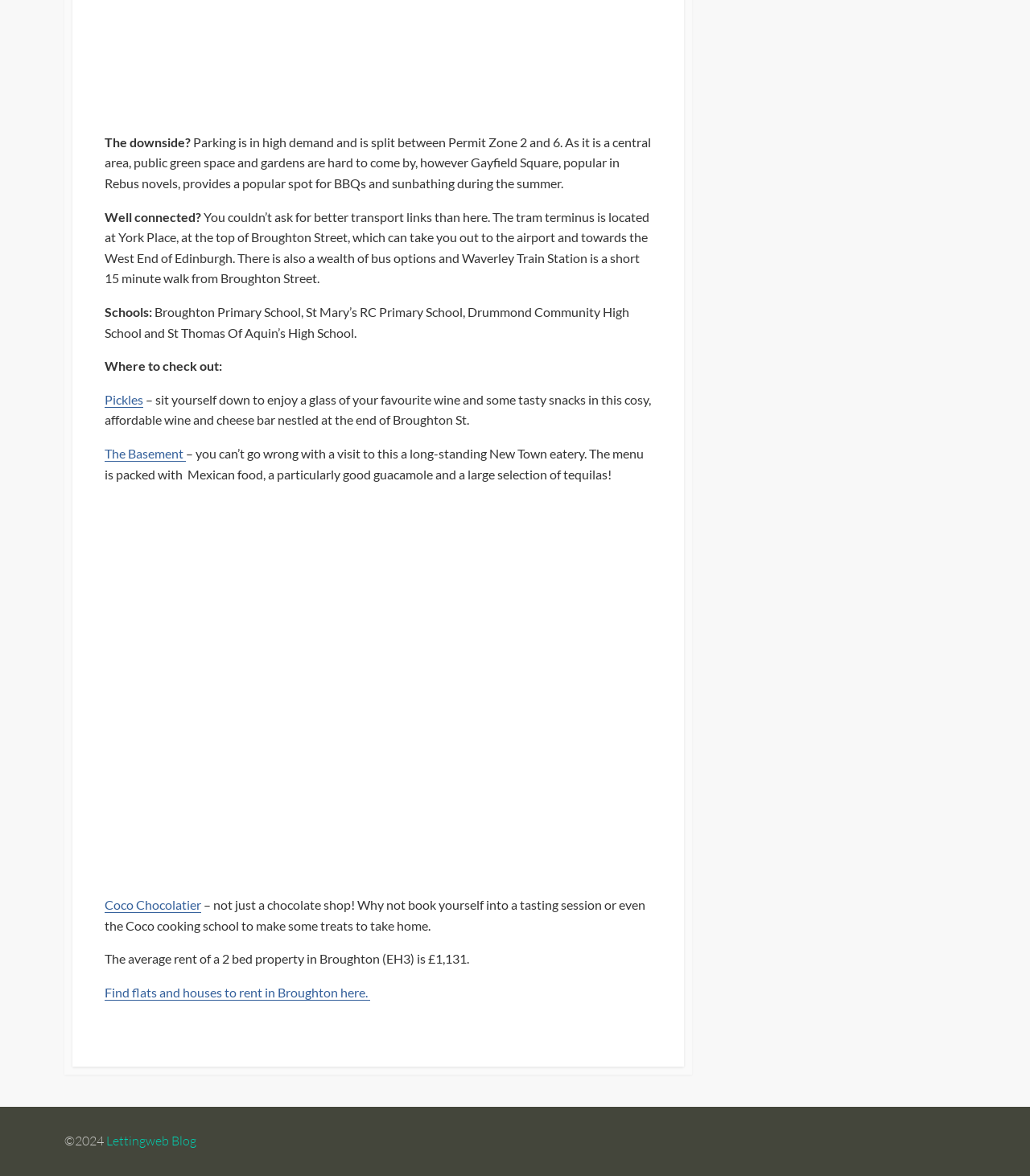Provide a brief response using a word or short phrase to this question:
What is the average rent of a 2 bed property in Broughton?

£1,131